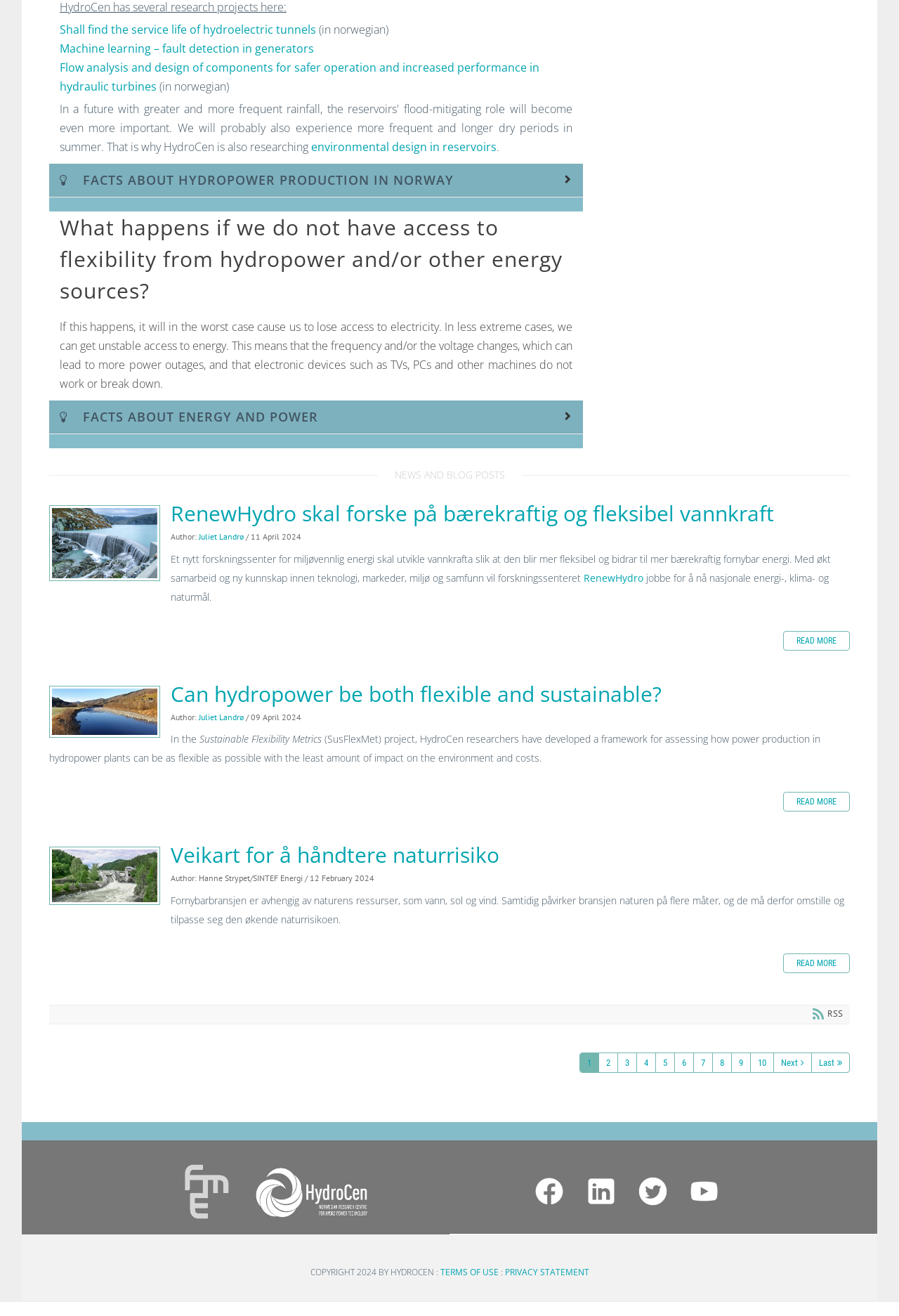Refer to the screenshot and answer the following question in detail:
What is the topic of the first article?

I looked at the first article element [508] and found the heading 'RenewHydro skal forske på bærekraftig og fleksibel vannkraft', which indicates that the topic of the first article is related to RenewHydro.